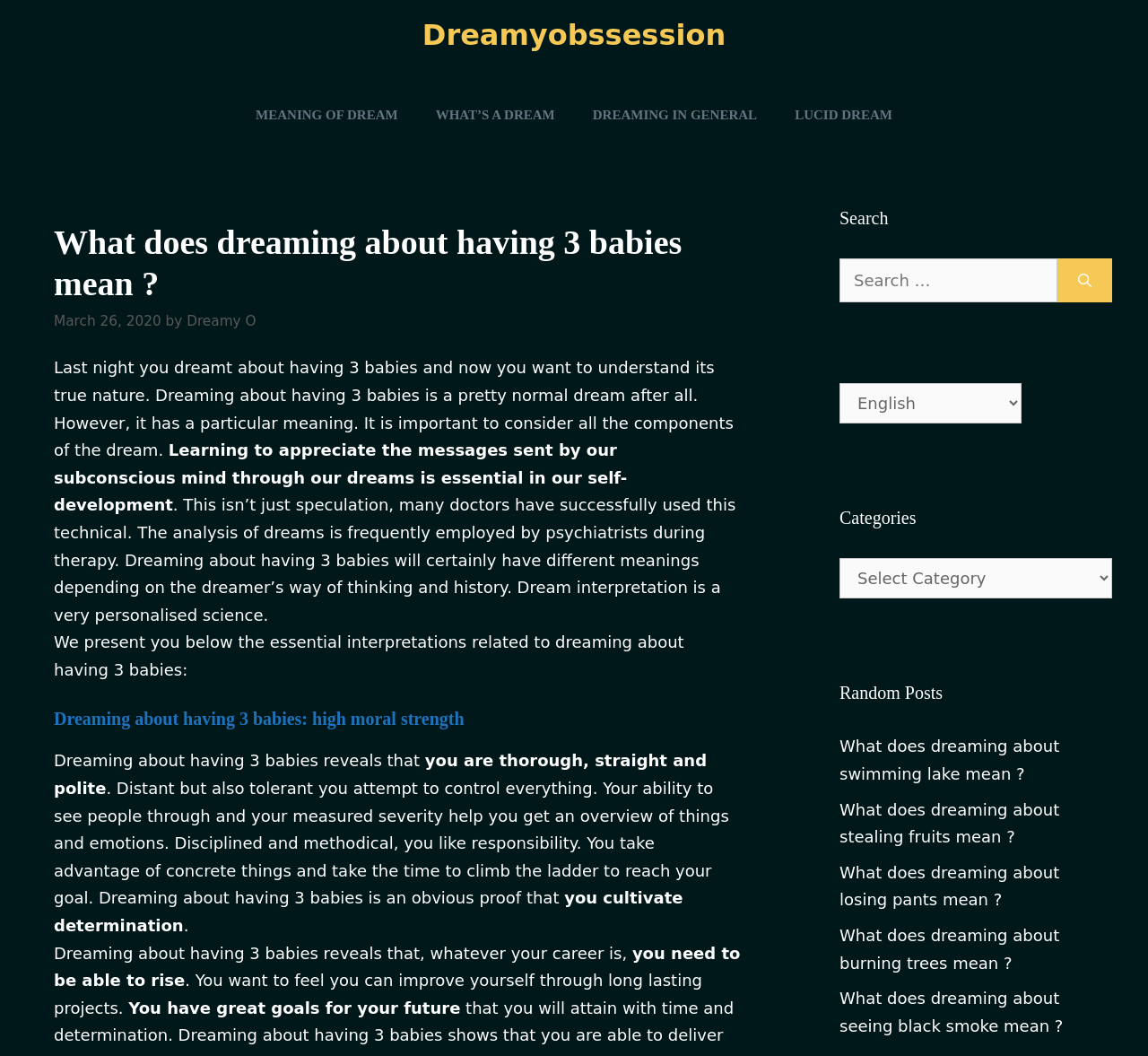Please predict the bounding box coordinates of the element's region where a click is necessary to complete the following instruction: "Search for a dream meaning". The coordinates should be represented by four float numbers between 0 and 1, i.e., [left, top, right, bottom].

[0.731, 0.245, 0.921, 0.287]